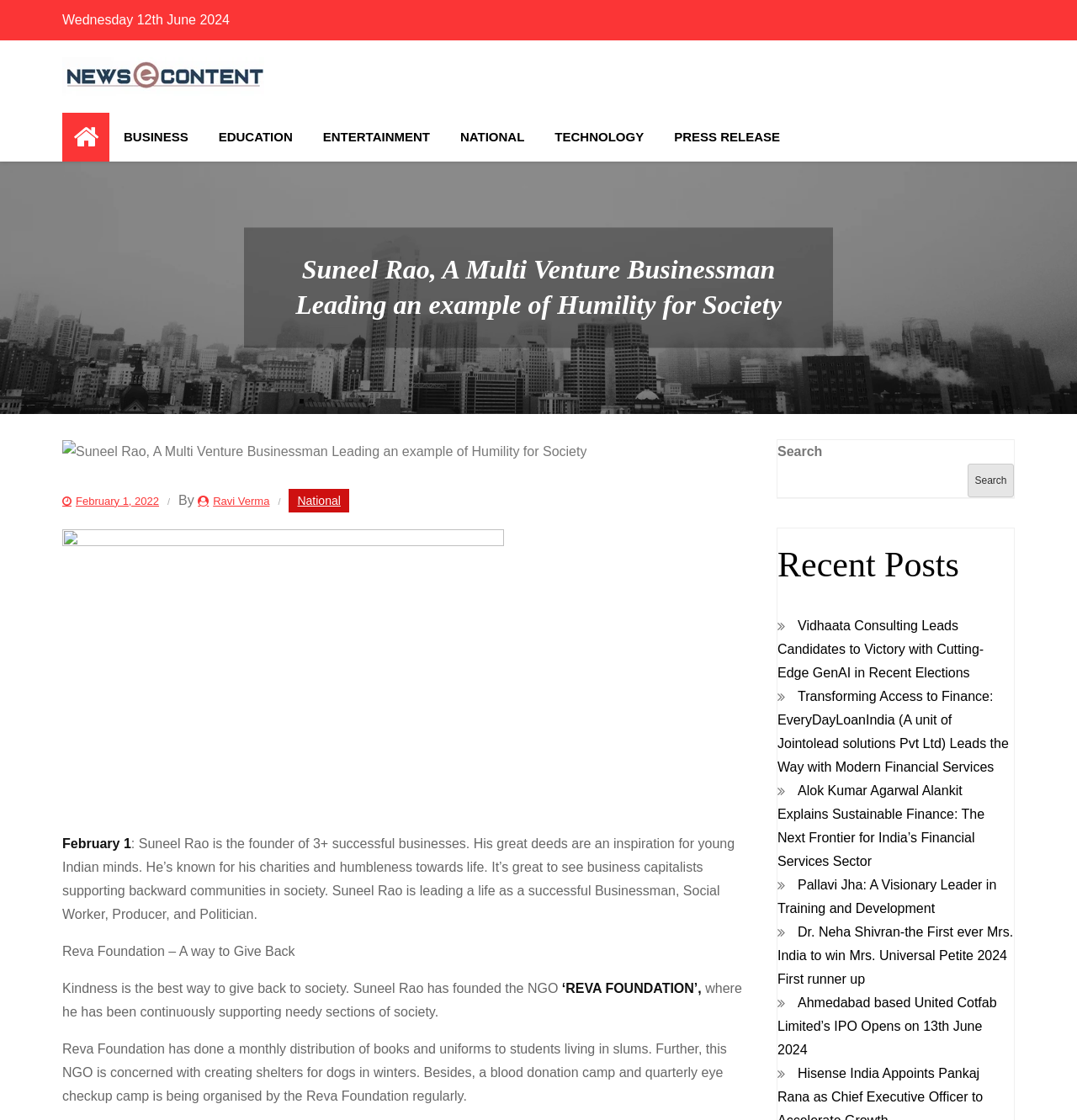What is the name of the NGO founded by Suneel Rao?
Using the visual information, respond with a single word or phrase.

Reva Foundation